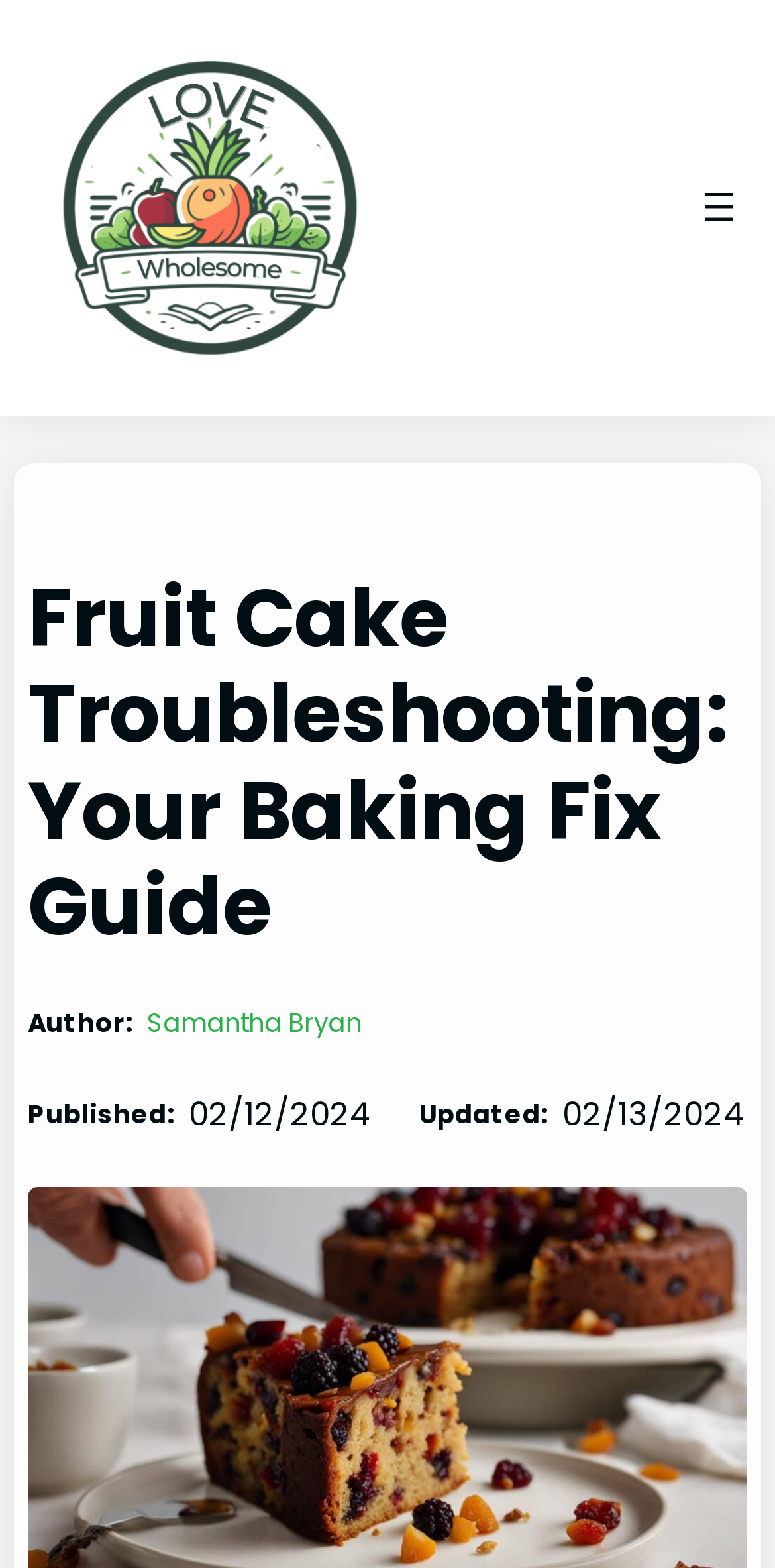Can you look at the image and give a comprehensive answer to the question:
When was the article last updated?

I found the update date by looking at the 'Updated:' label and the corresponding time element next to it, which is '02/13/2024'.